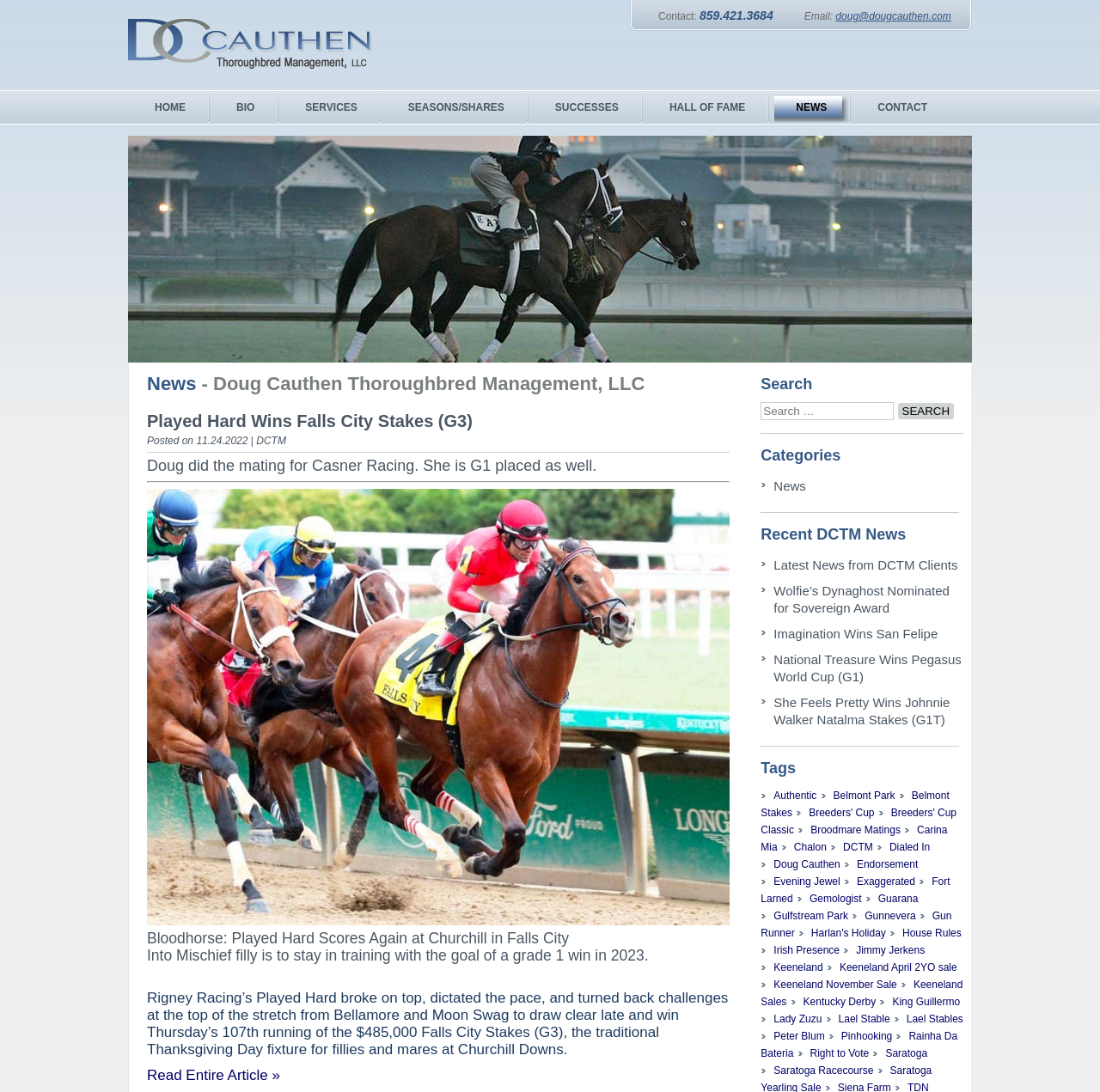Please answer the following question using a single word or phrase: 
What is the name of the horse that won the Falls City Stakes?

Played Hard